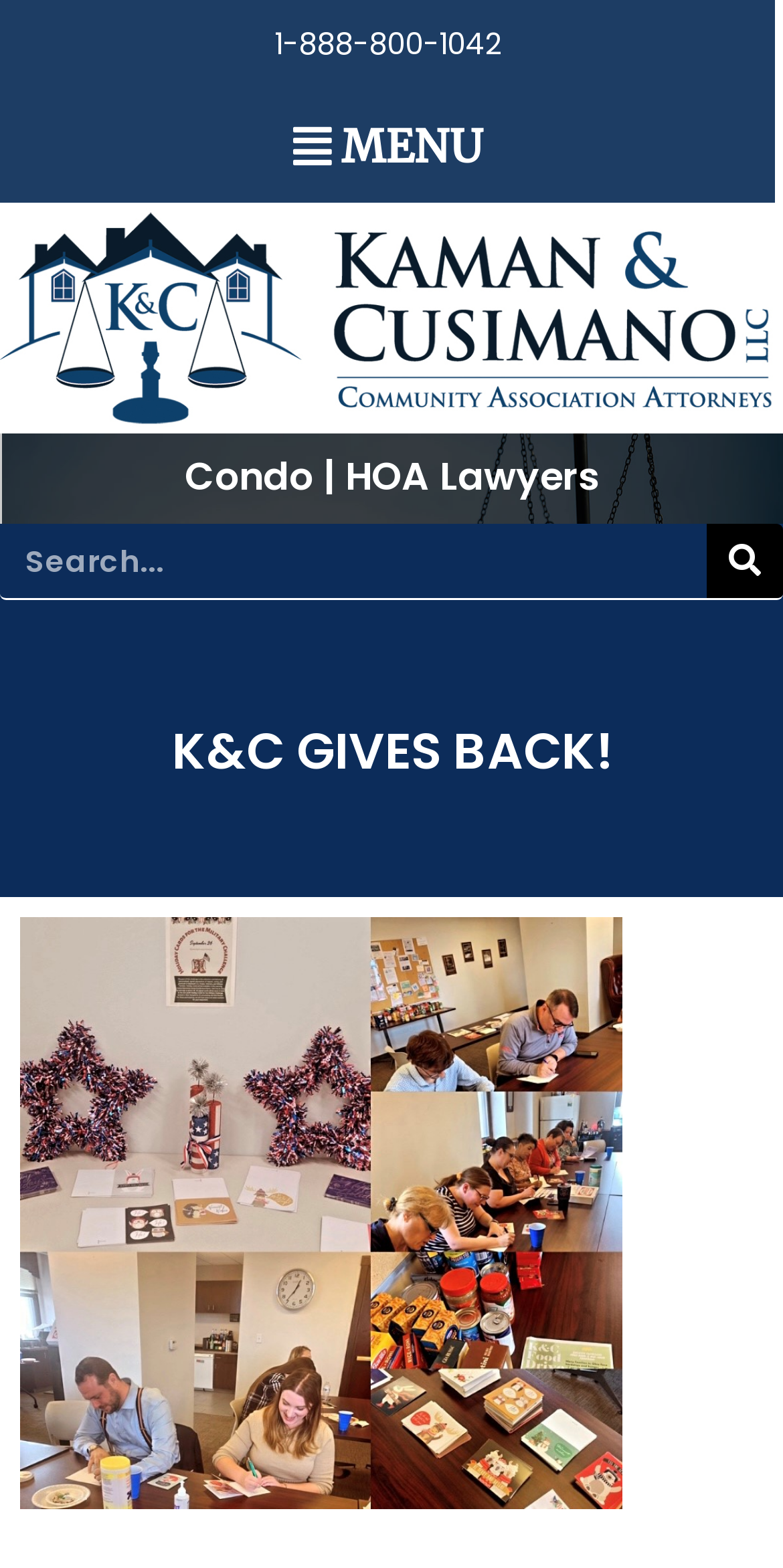Please provide a comprehensive answer to the question based on the screenshot: What type of lawyers are mentioned on the webpage?

I found the type of lawyers by looking at the heading element with the text 'Condo | HOA Lawyers' which has a bounding box of [0.028, 0.29, 0.974, 0.321].